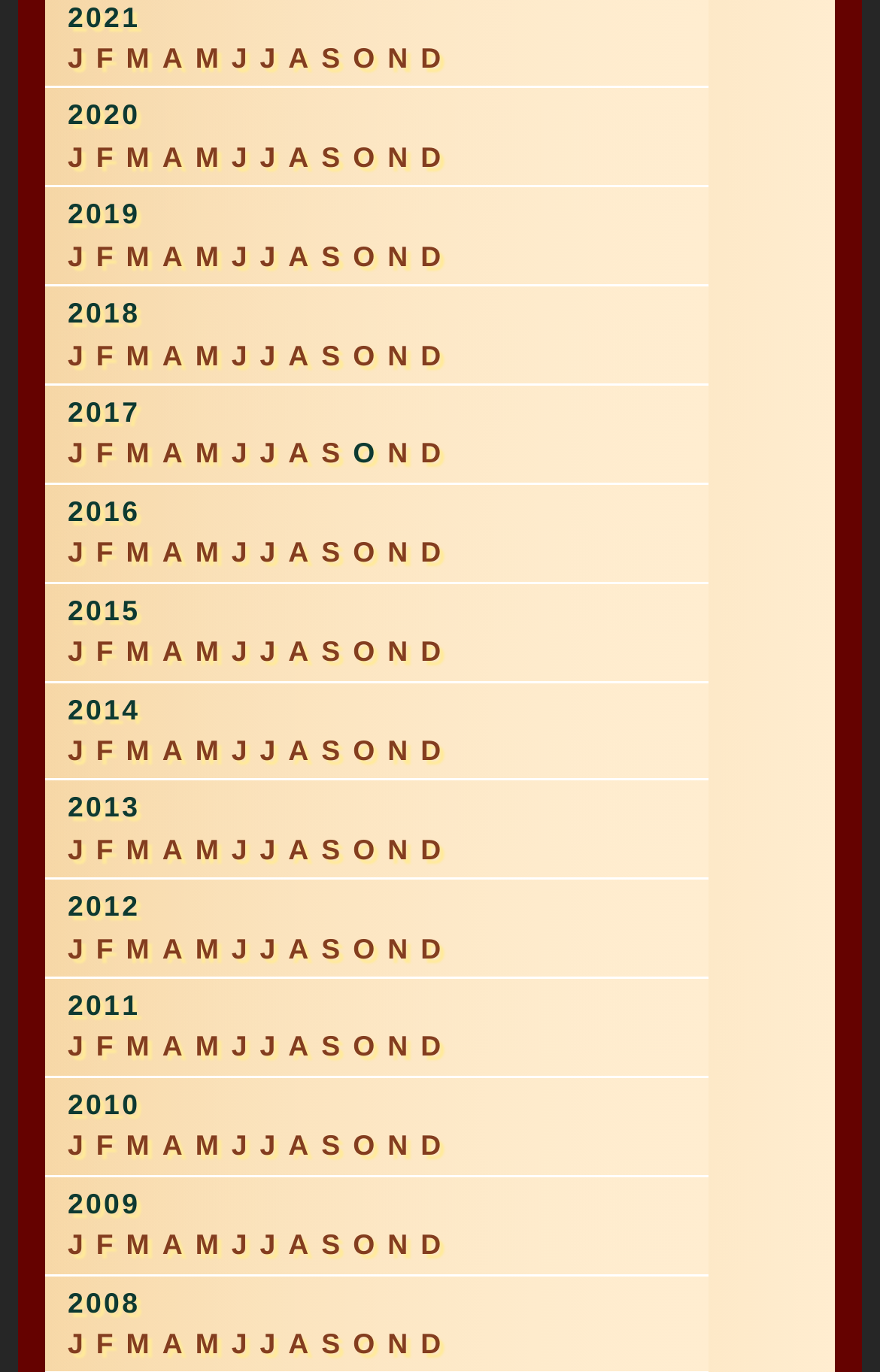Can you give a comprehensive explanation to the question given the content of the image?
What is the first month listed for 2017?

I looked at the links and StaticText elements under the 2017 year label and found that the first month listed is October, which is indicated by the strong element 'October 2017'.